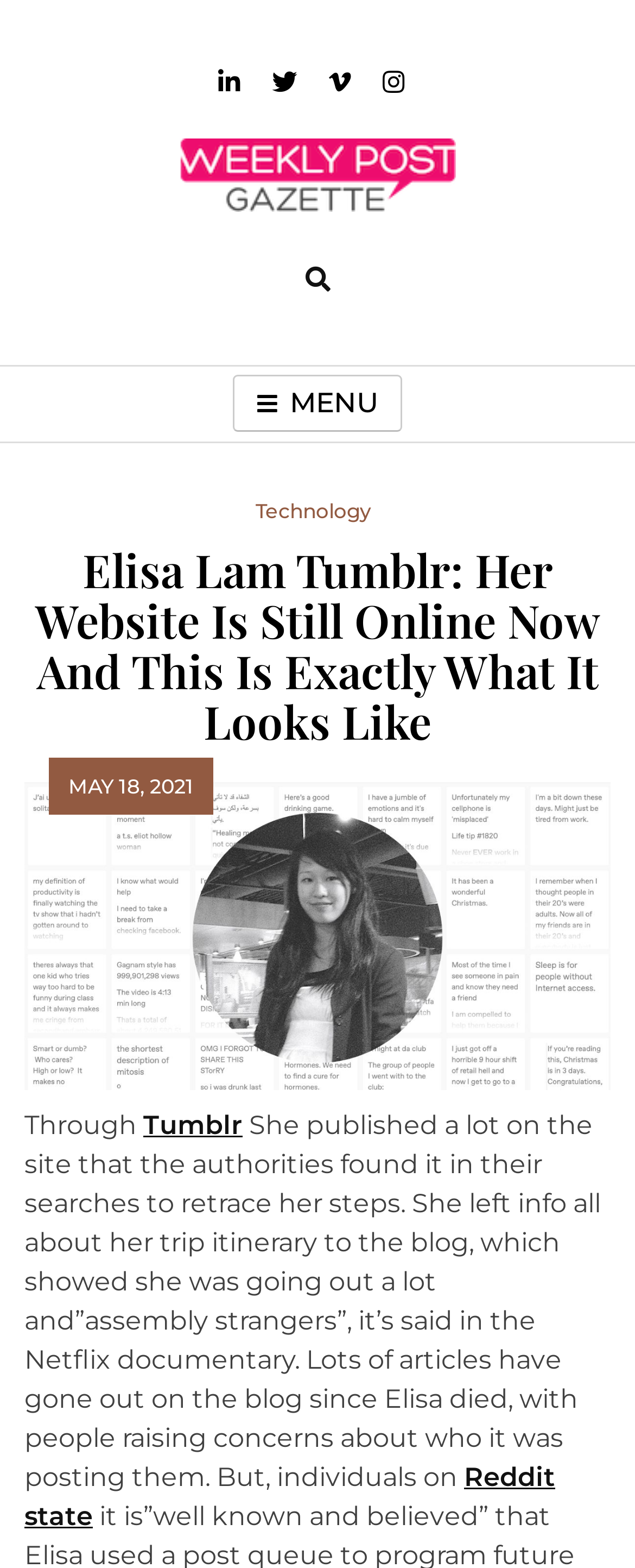Using the description: "May 18, 2021June 4, 2023", identify the bounding box of the corresponding UI element in the screenshot.

[0.108, 0.492, 0.305, 0.511]